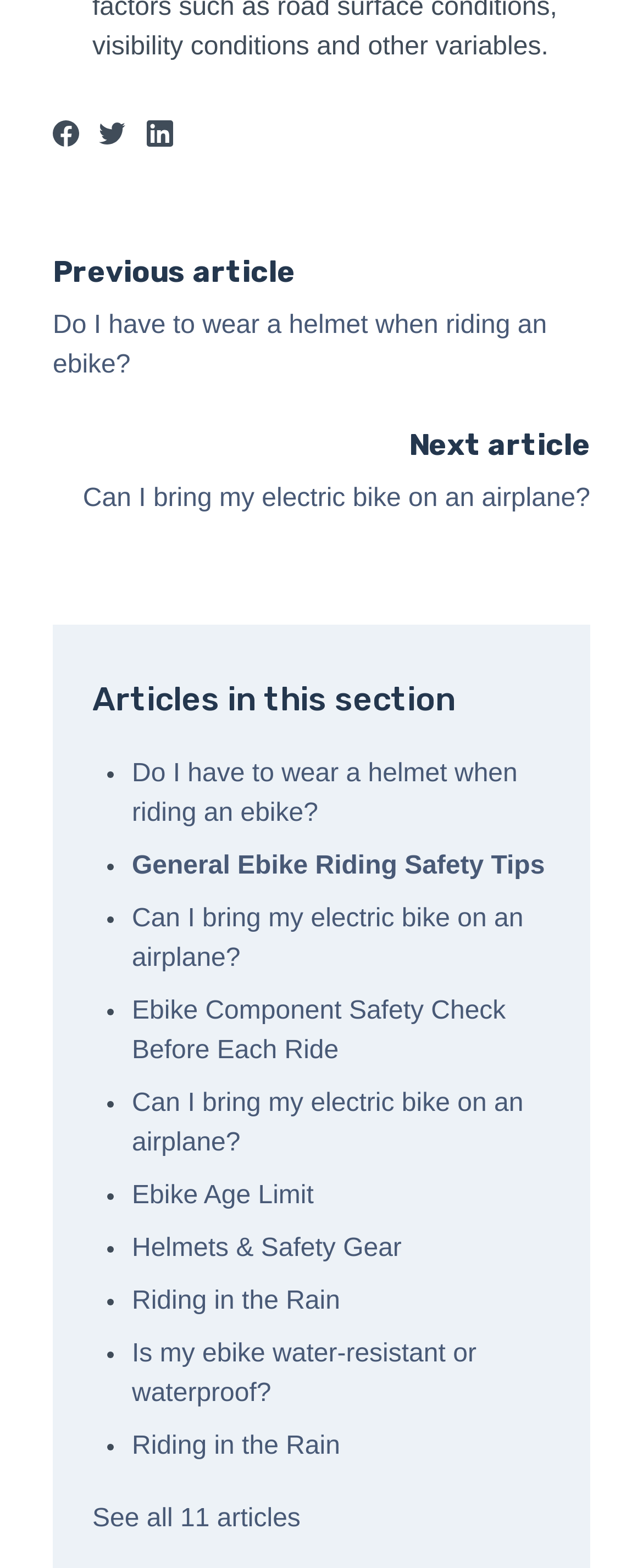Provide the bounding box coordinates in the format (top-left x, top-left y, bottom-right x, bottom-right y). All values are floating point numbers between 0 and 1. Determine the bounding box coordinate of the UI element described as: Ebike Age Limit

[0.205, 0.746, 0.856, 0.78]